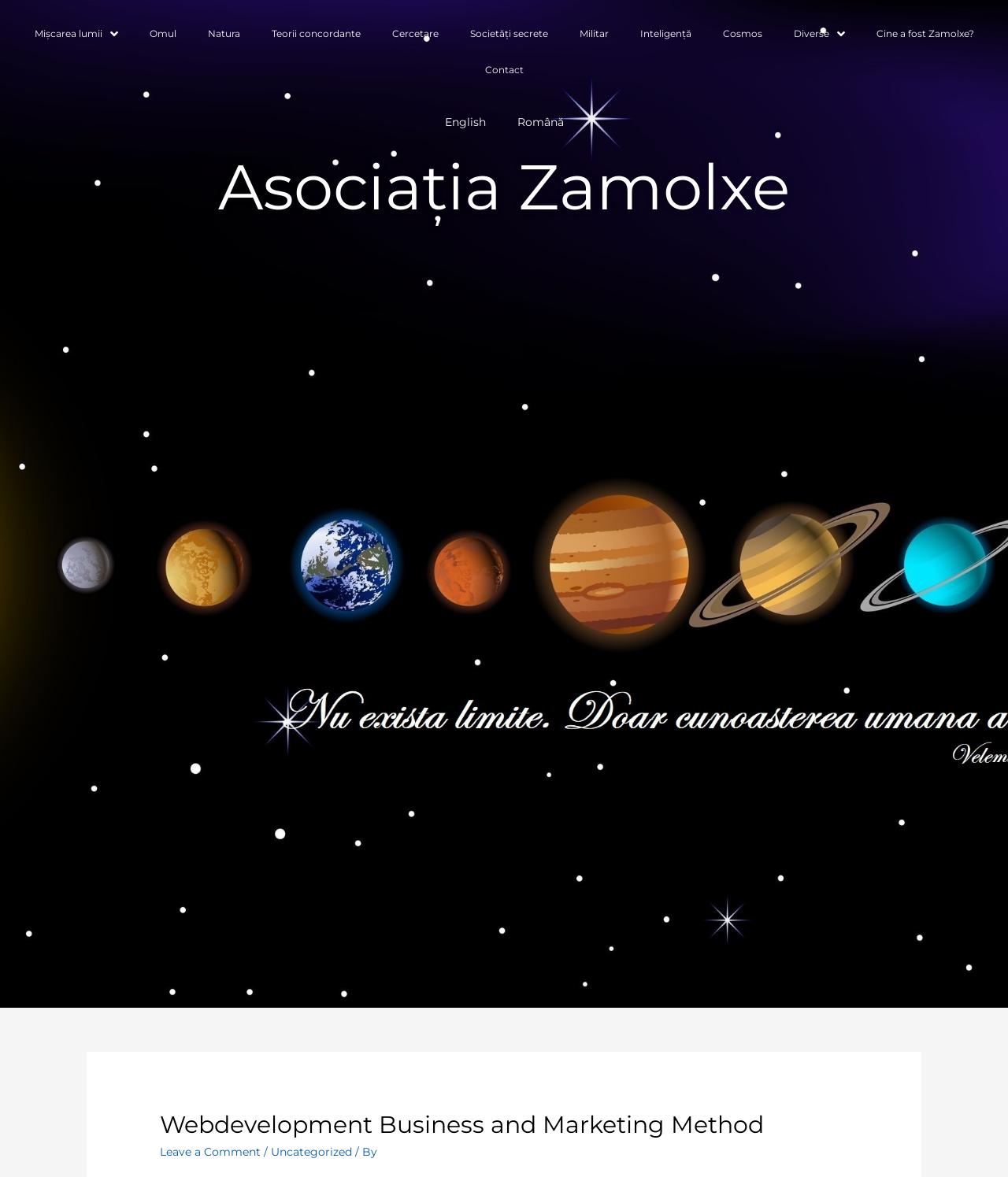Identify the bounding box coordinates of the area you need to click to perform the following instruction: "Learn about Annual Seminar".

None